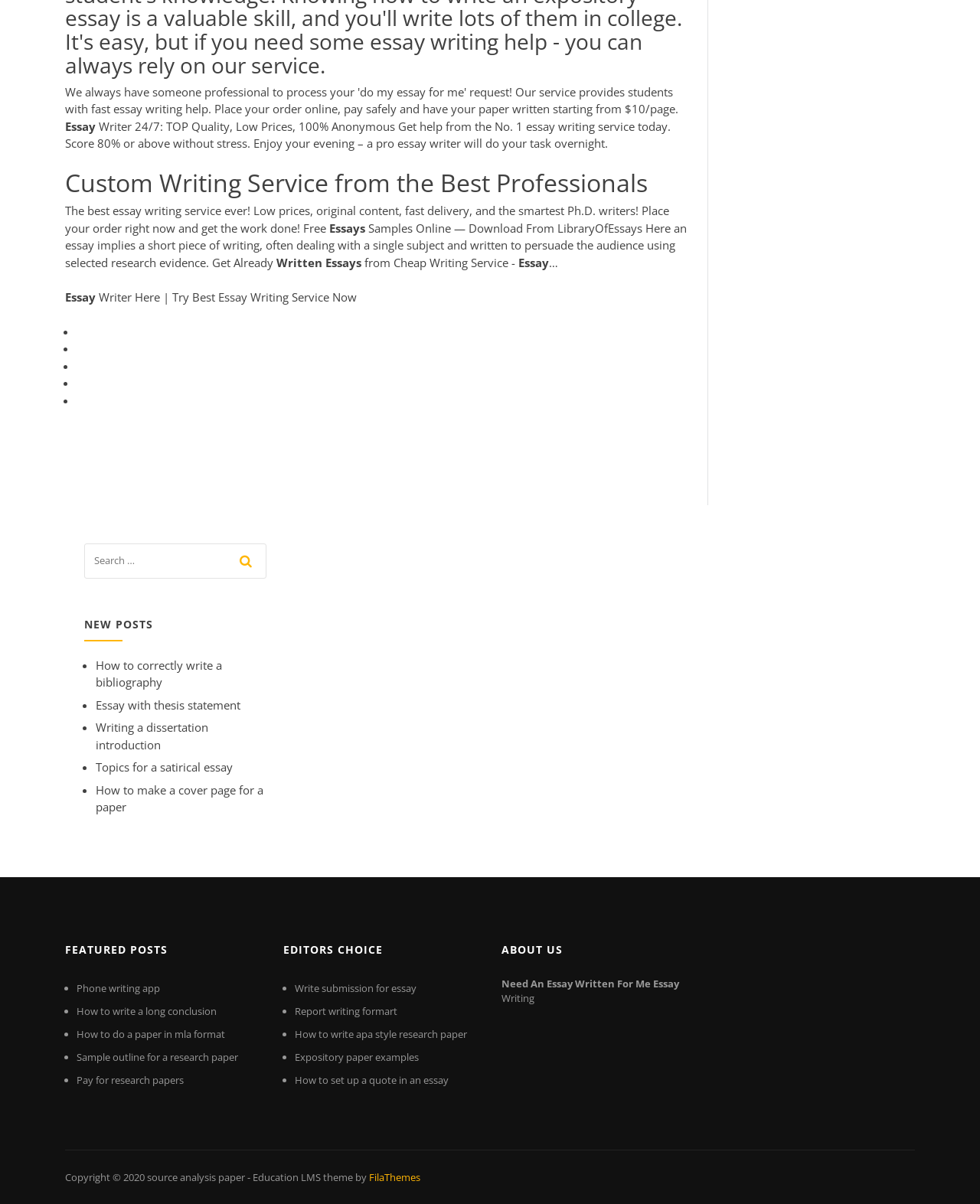Please determine the bounding box coordinates of the element to click on in order to accomplish the following task: "Learn about how to write a bibliography". Ensure the coordinates are four float numbers ranging from 0 to 1, i.e., [left, top, right, bottom].

[0.098, 0.546, 0.227, 0.573]